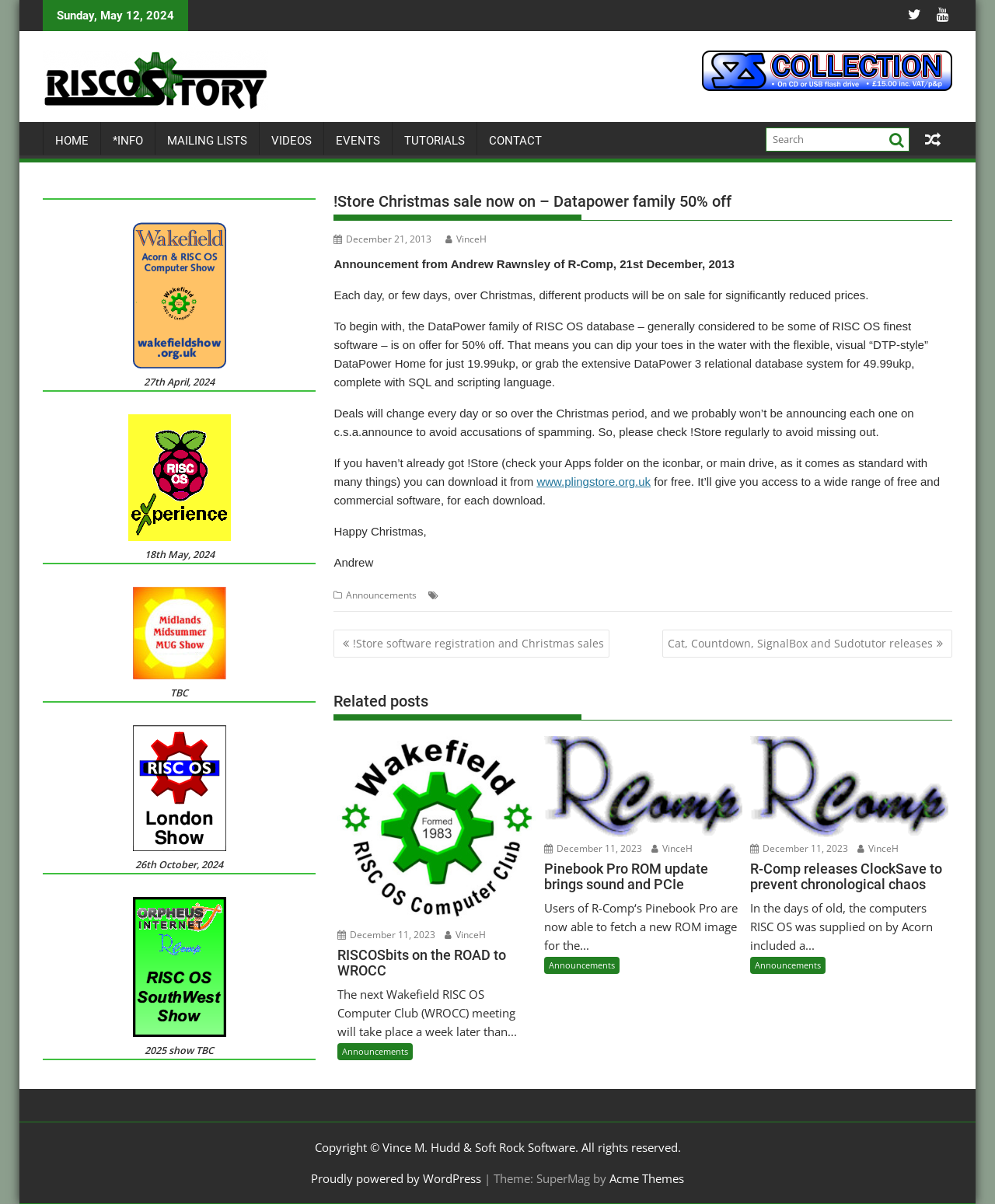What is the purpose of the ClockSave software?
Examine the image and give a concise answer in one word or a short phrase.

To prevent chronological chaos